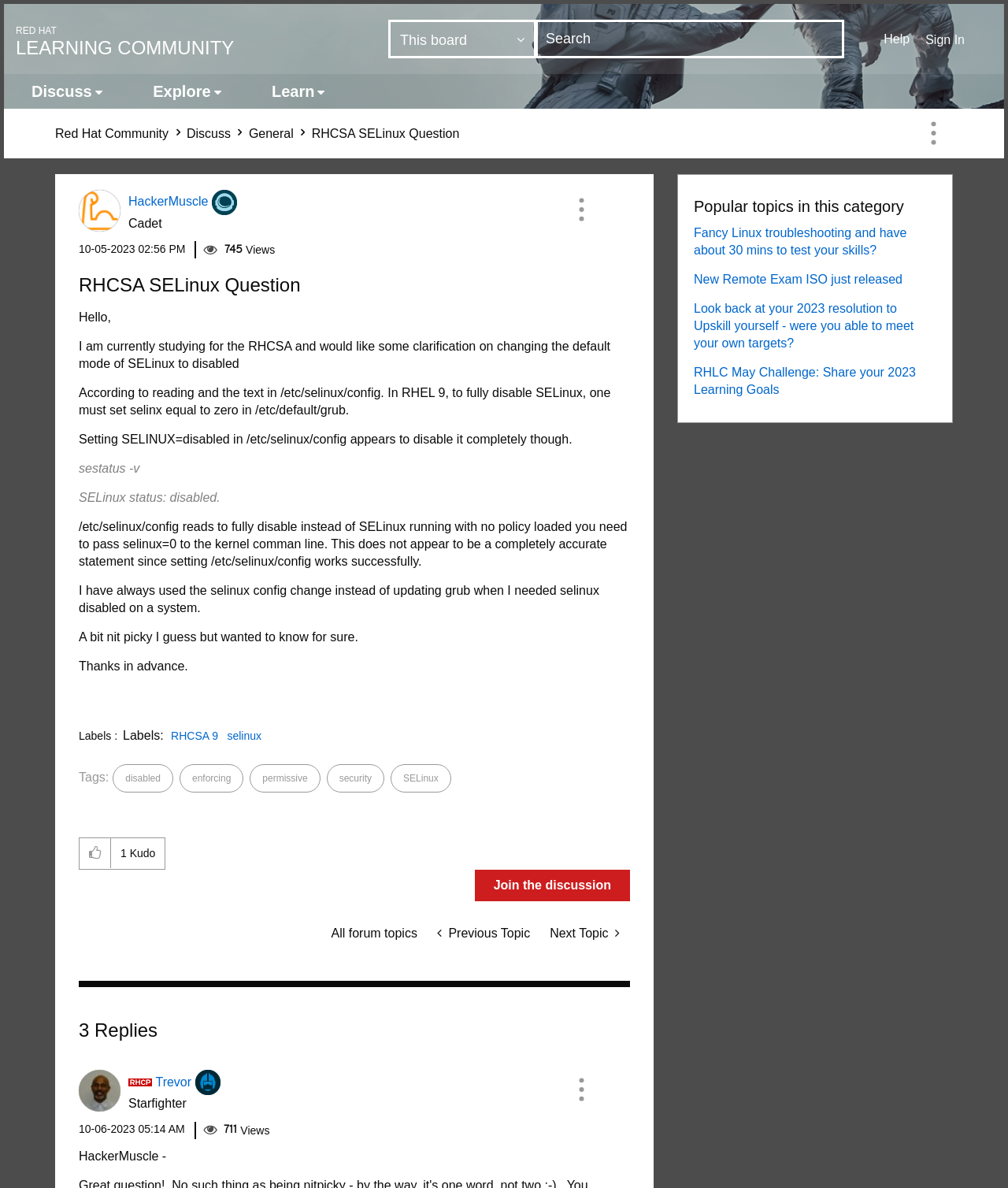Indicate the bounding box coordinates of the element that needs to be clicked to satisfy the following instruction: "Sign in to the website". The coordinates should be four float numbers between 0 and 1, i.e., [left, top, right, bottom].

[0.91, 0.02, 1.0, 0.045]